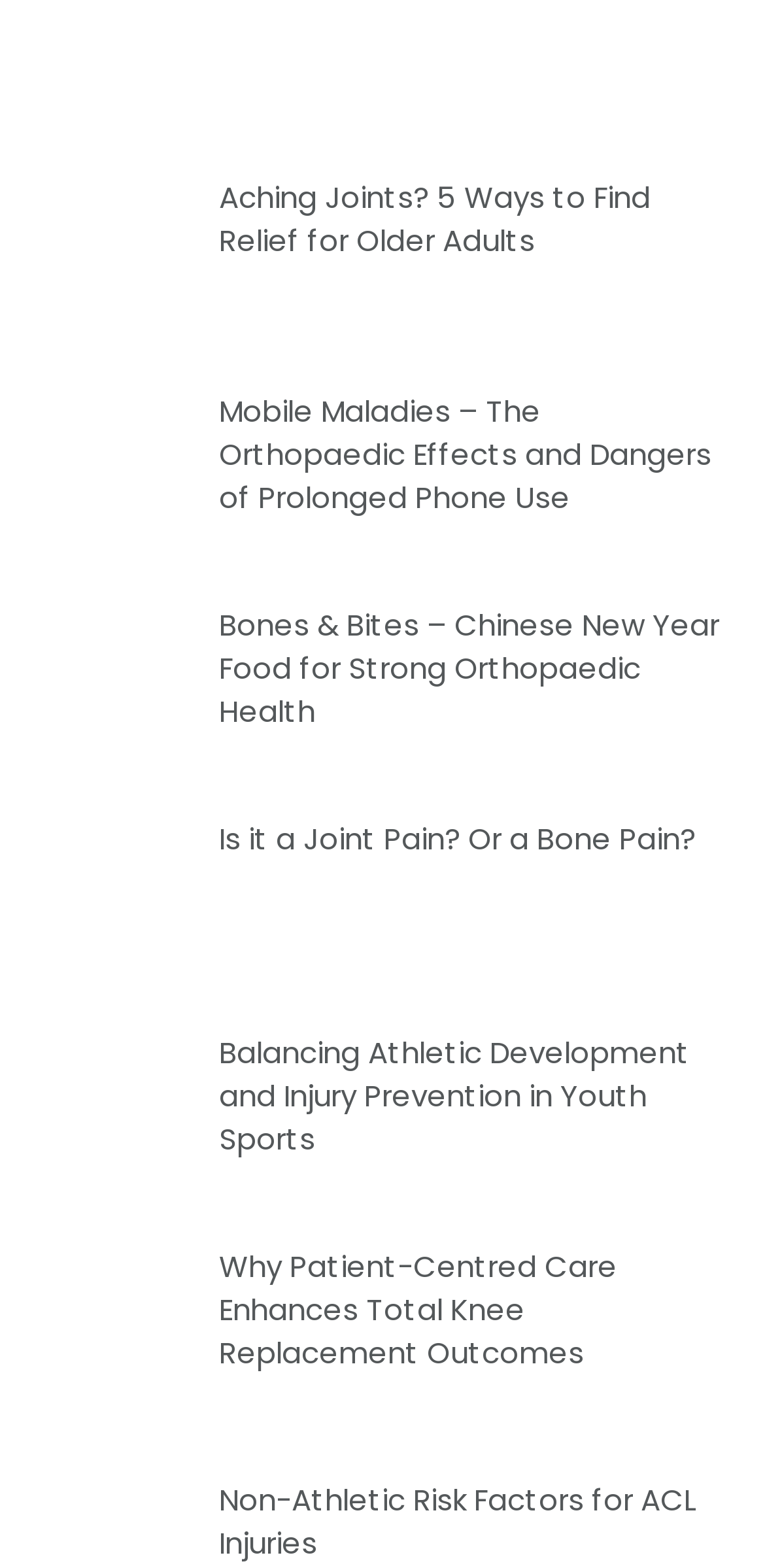Can you specify the bounding box coordinates of the area that needs to be clicked to fulfill the following instruction: "Read about Patient-centred Care for Total Knee Replacement"?

[0.051, 0.794, 0.258, 0.925]